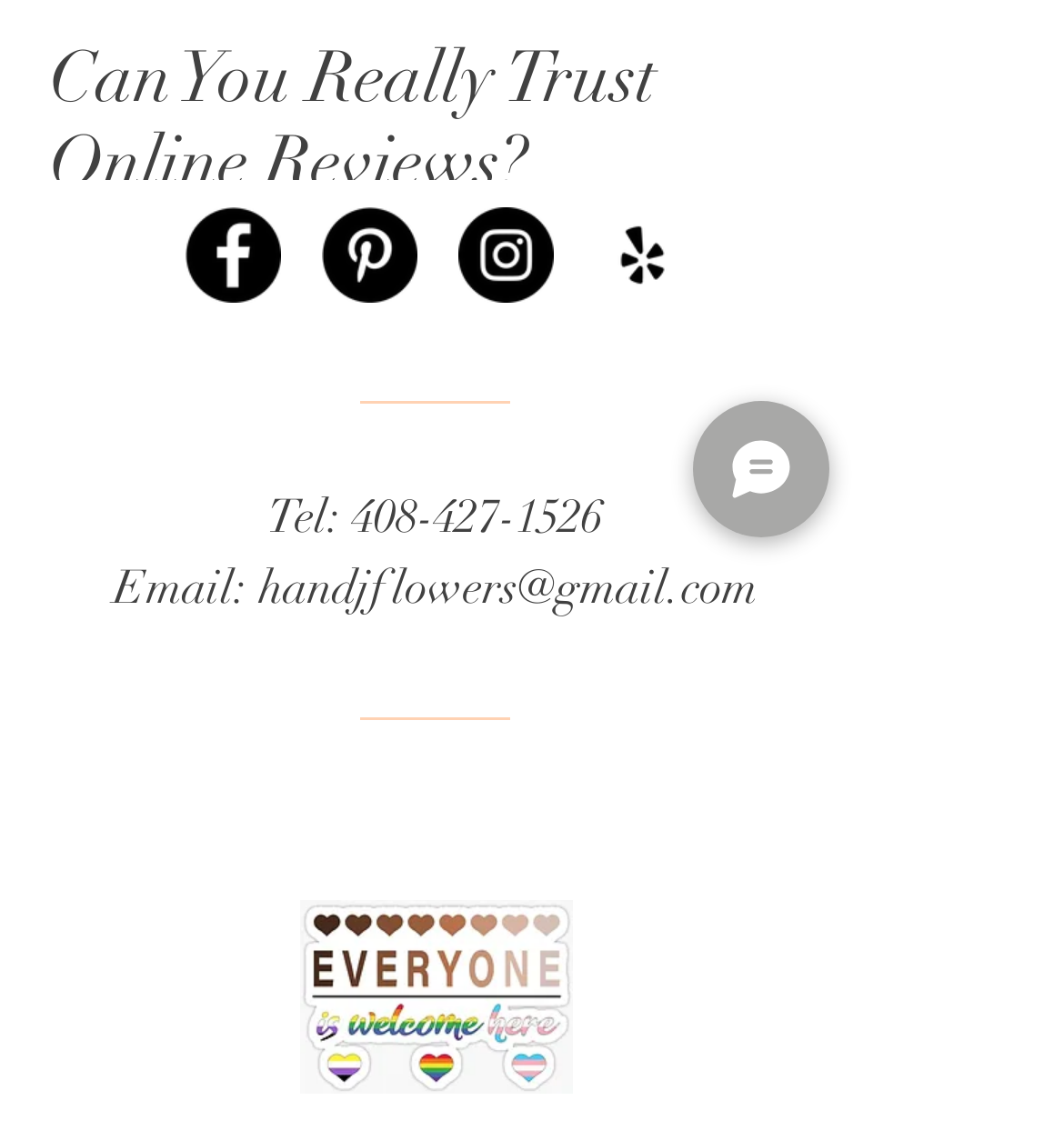Based on the element description: "handjflowers@gmail.com", identify the bounding box coordinates for this UI element. The coordinates must be four float numbers between 0 and 1, listed as [left, top, right, bottom].

[0.242, 0.498, 0.712, 0.549]